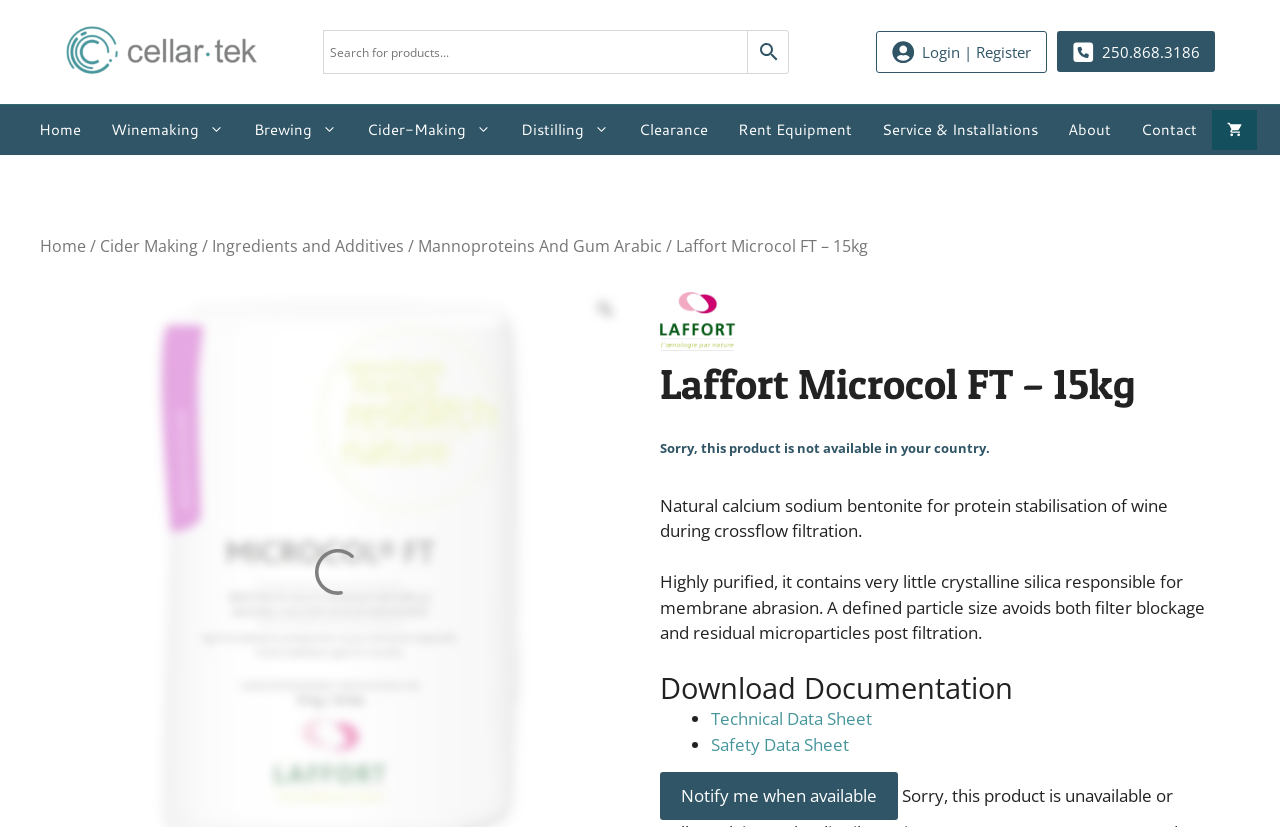Is the product available in my country?
Look at the image and provide a short answer using one word or a phrase.

No